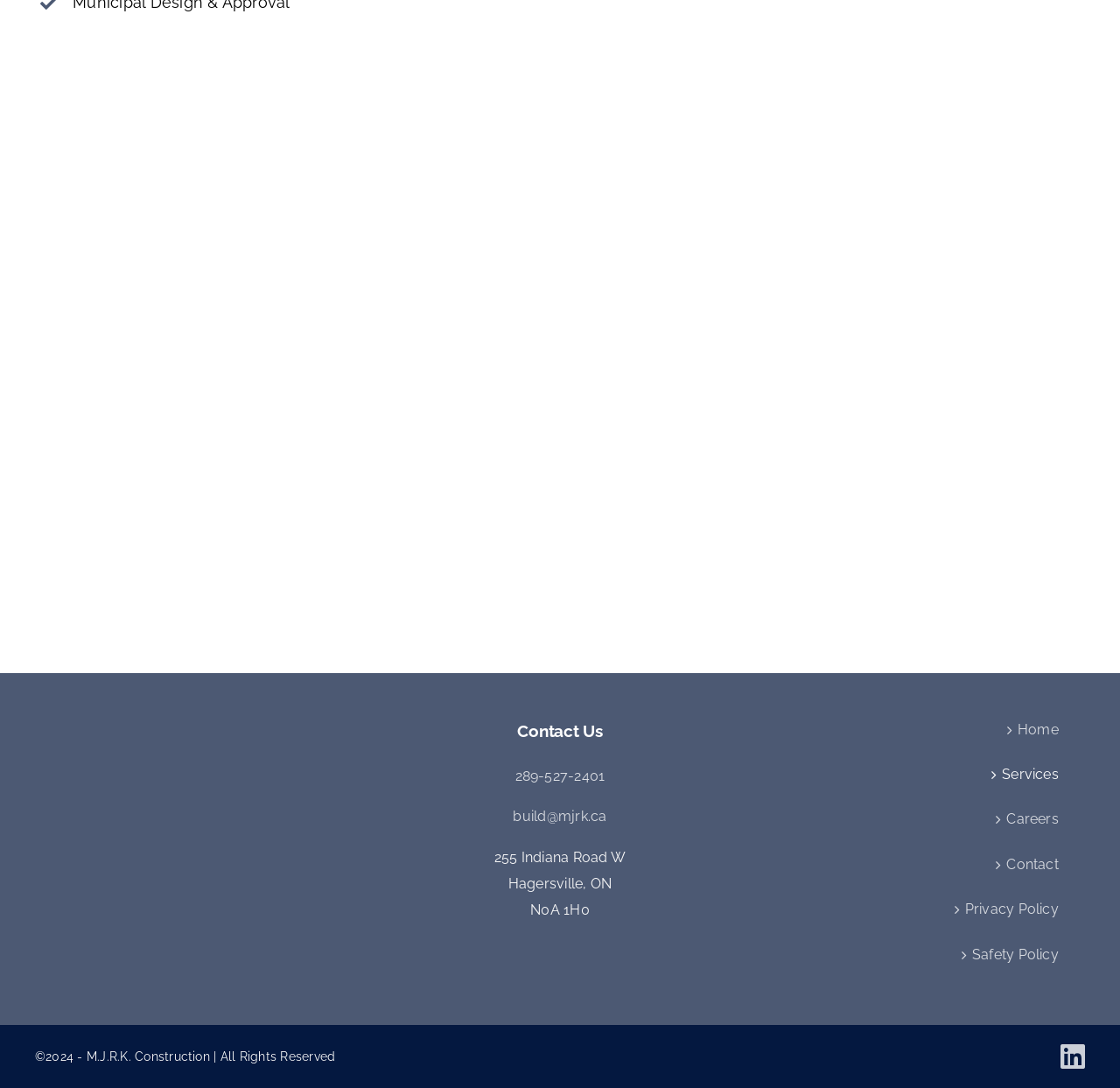Specify the bounding box coordinates of the element's area that should be clicked to execute the given instruction: "Email build@mjrk.ca". The coordinates should be four float numbers between 0 and 1, i.e., [left, top, right, bottom].

[0.458, 0.743, 0.542, 0.758]